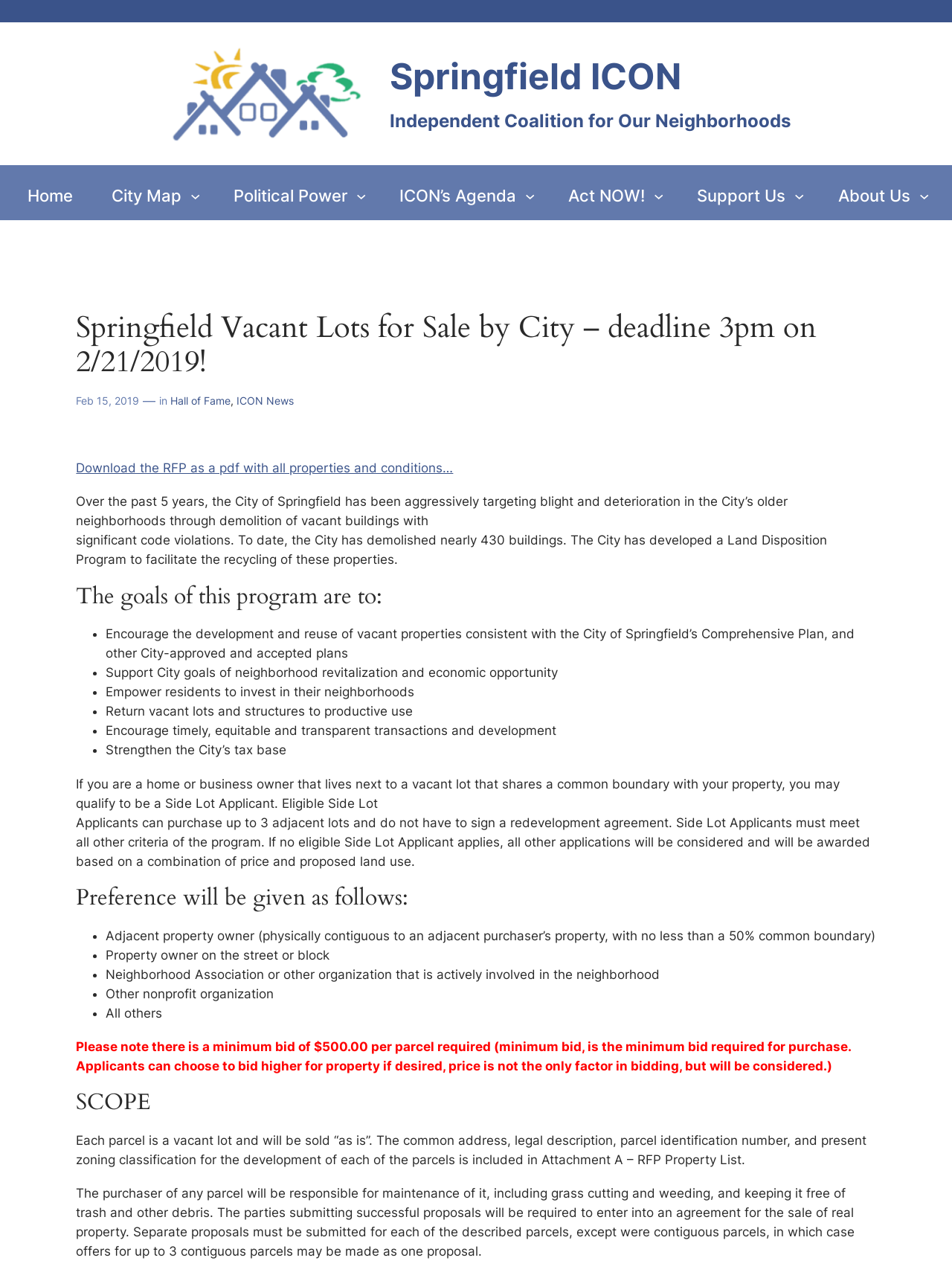What is the deadline for the RFP?
Analyze the image and provide a thorough answer to the question.

I found the deadline by looking at the heading 'Springfield Vacant Lots for Sale by City – deadline 3pm on 2/21/2019!' which indicates that the deadline is 3pm on 2/21/2019.